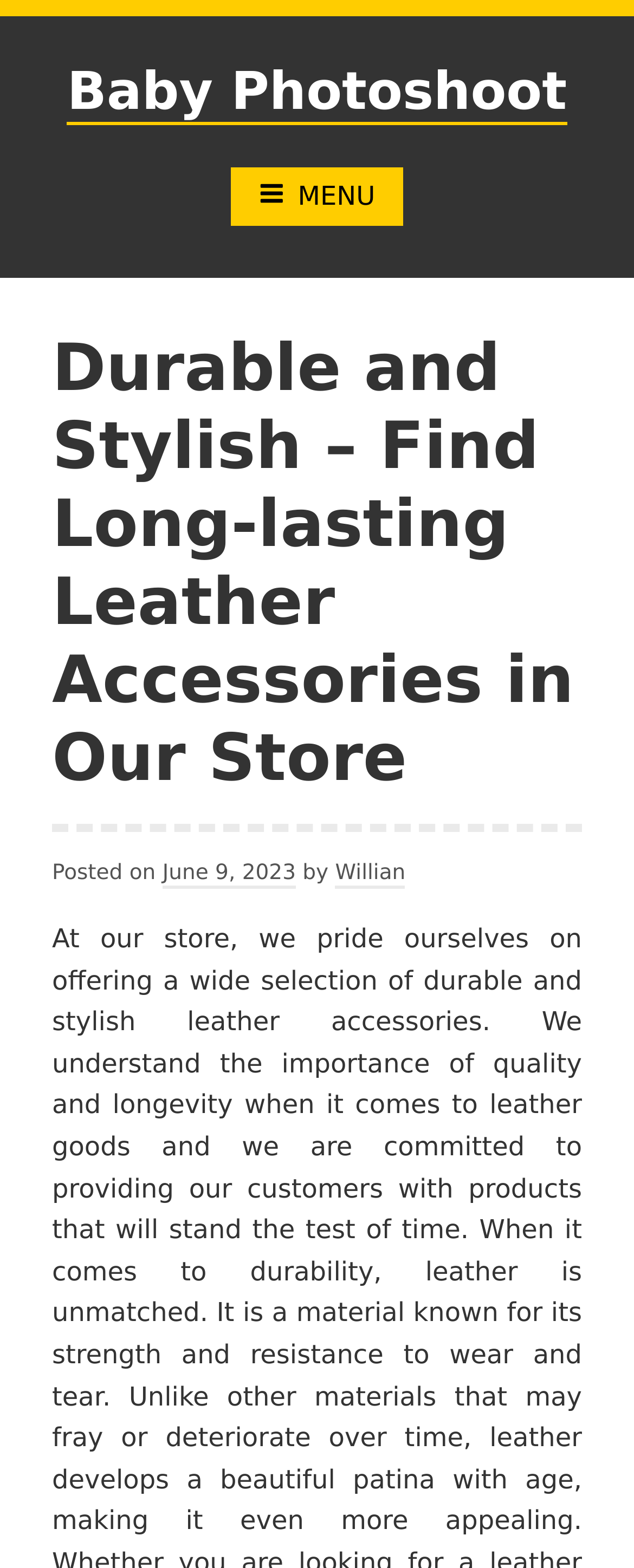Using the given description, provide the bounding box coordinates formatted as (top-left x, top-left y, bottom-right x, bottom-right y), with all values being floating point numbers between 0 and 1. Description: Baby Photoshoot

[0.106, 0.038, 0.894, 0.08]